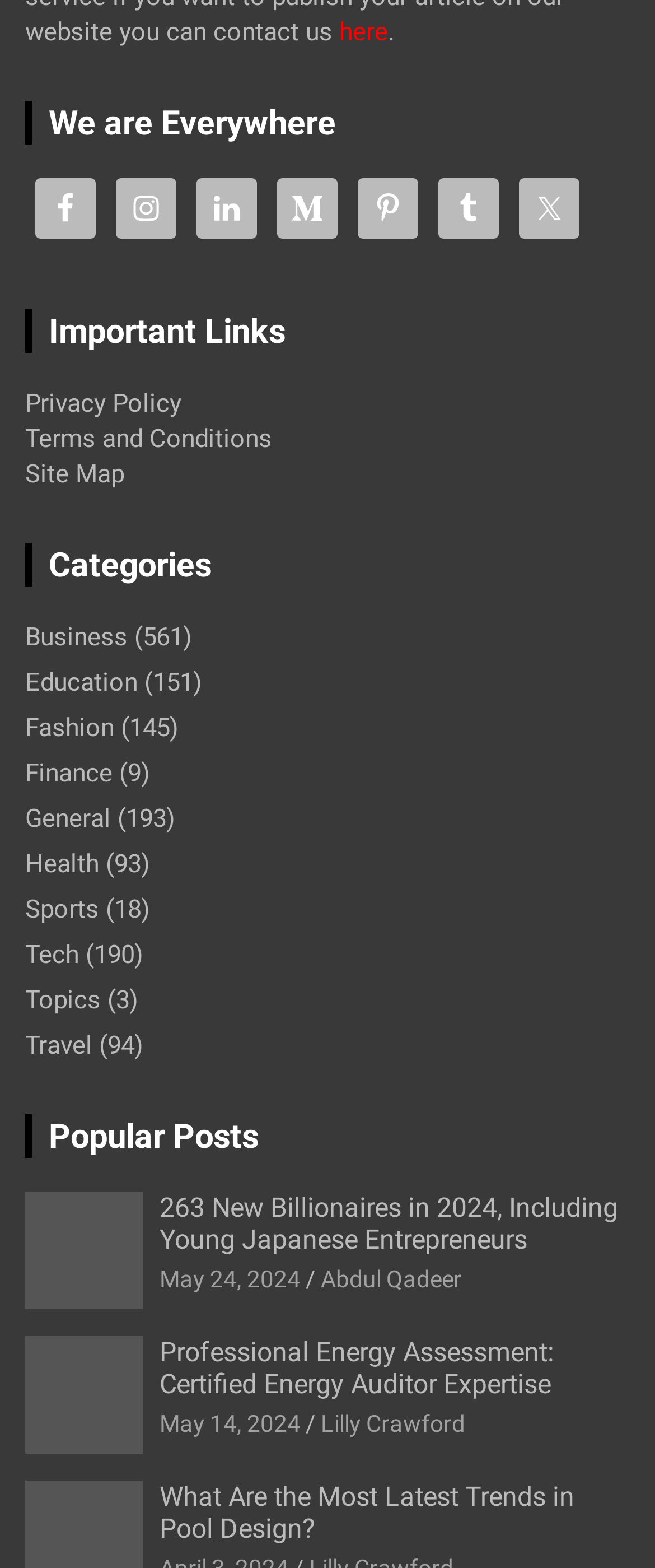Locate the bounding box coordinates of the clickable area needed to fulfill the instruction: "View June 2024 archives".

None